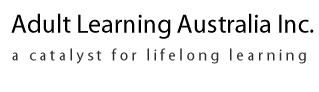Please provide a comprehensive answer to the question below using the information from the image: What is the focus of the organization?

The image suggests that the organization is dedicated to fostering a culture of lifelong learning across Australia, appealing to individuals seeking to enhance their skills and knowledge throughout their lives.